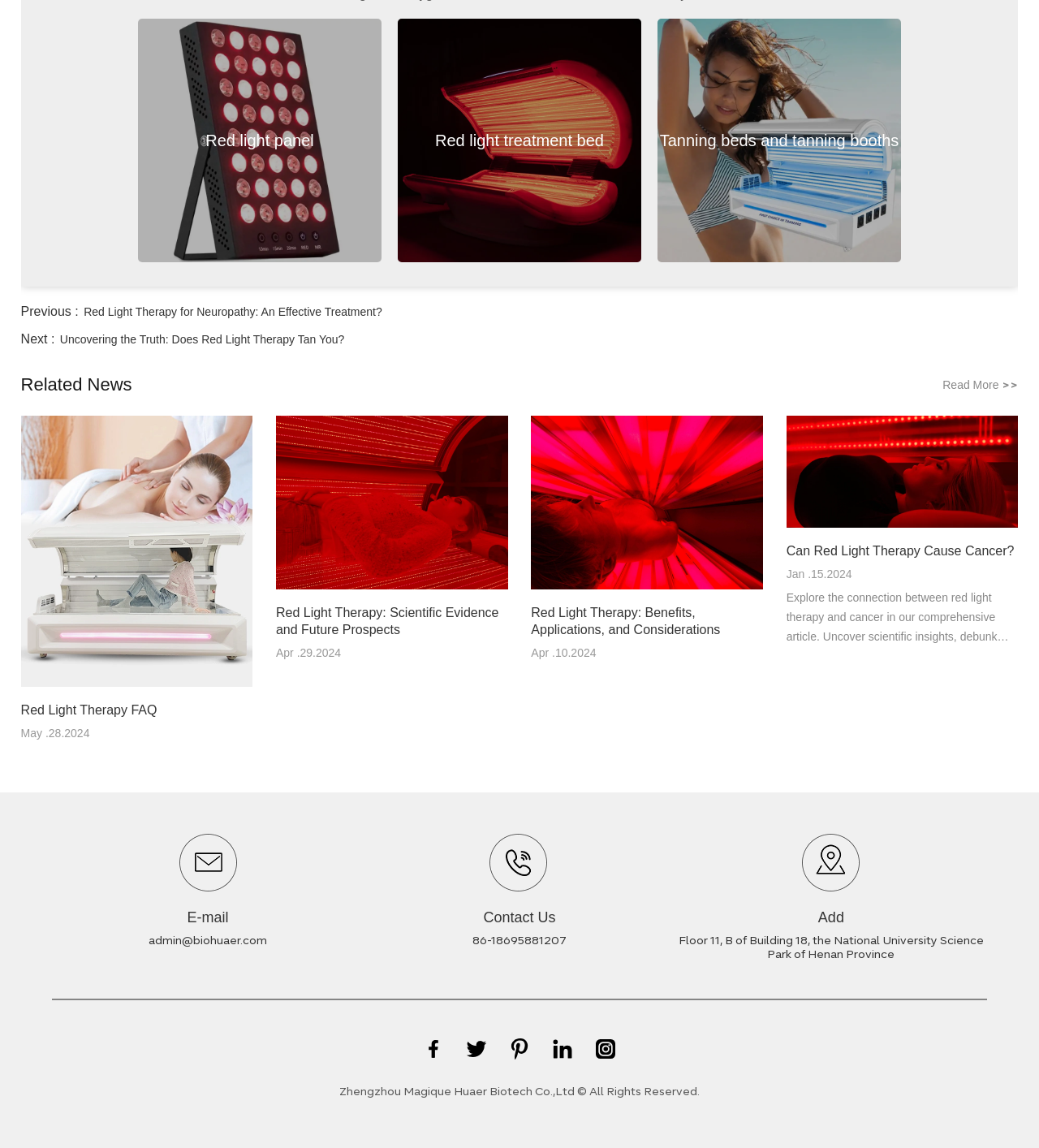What is the email address provided on the webpage?
Answer the question with a single word or phrase by looking at the picture.

admin@biohuaer.com